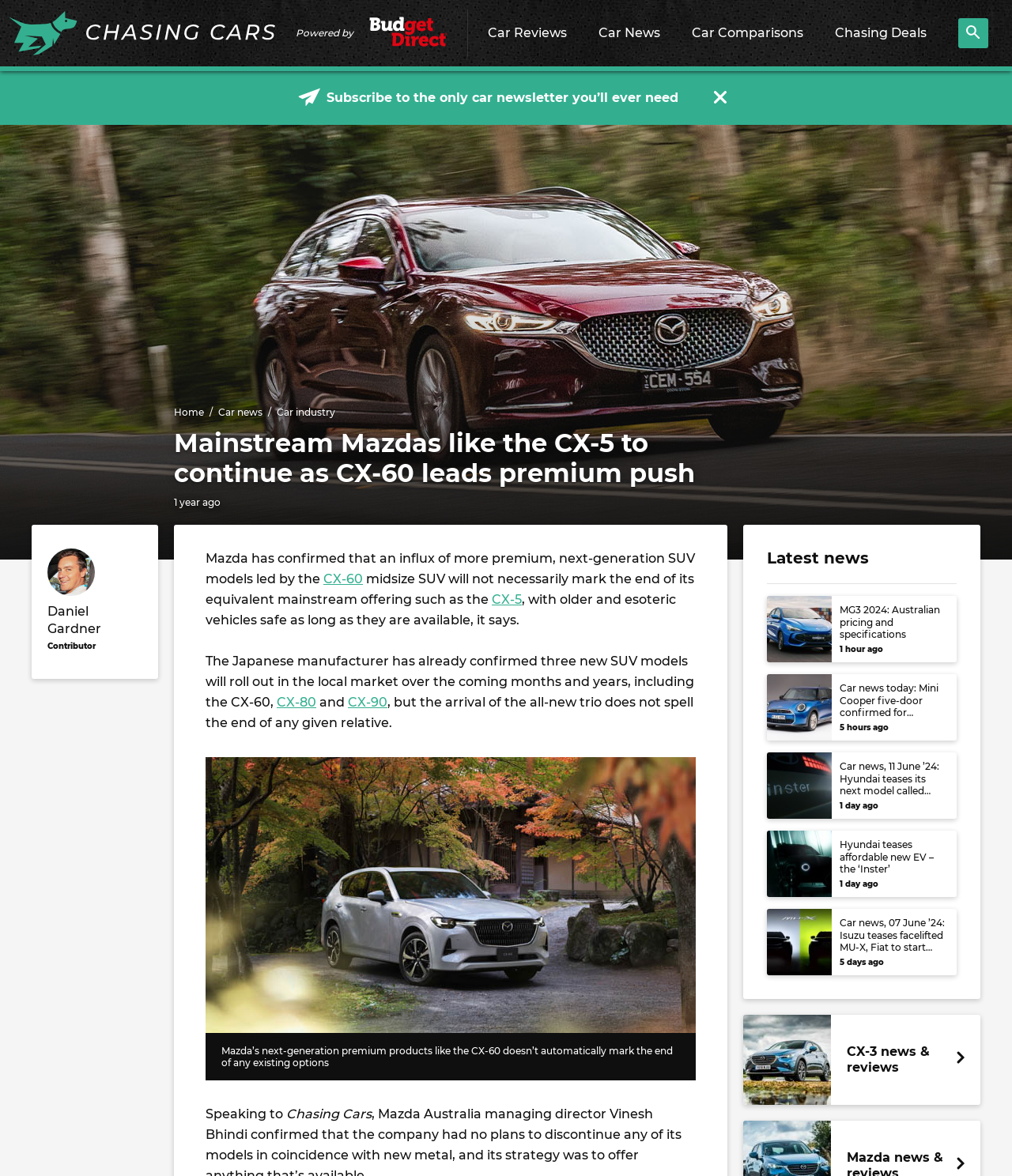Using the provided element description "İGO PROJE Proje Danışmanlık", determine the bounding box coordinates of the UI element.

None